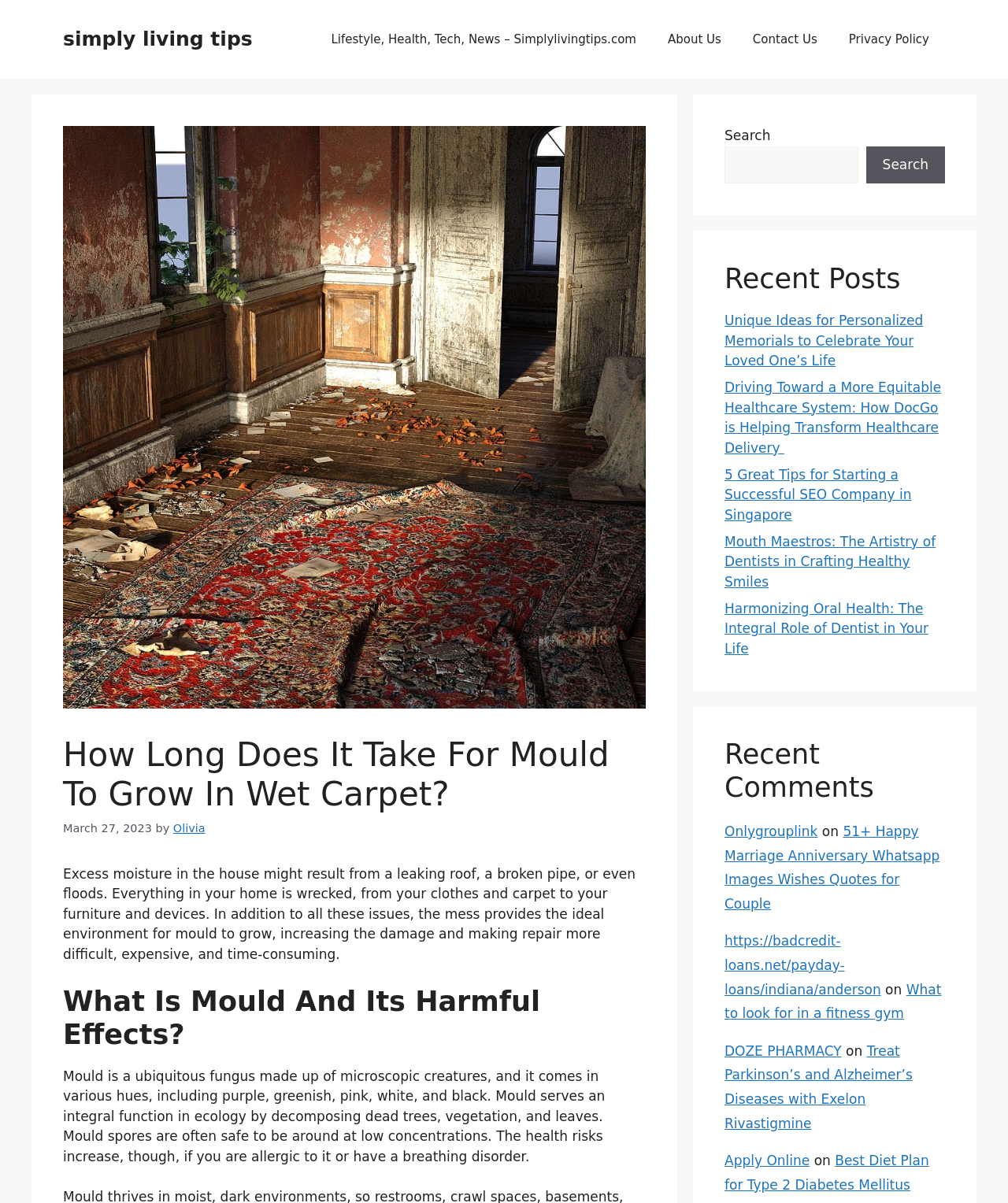Locate the UI element described by Contact Us and provide its bounding box coordinates. Use the format (top-left x, top-left y, bottom-right x, bottom-right y) with all values as floating point numbers between 0 and 1.

[0.731, 0.013, 0.826, 0.052]